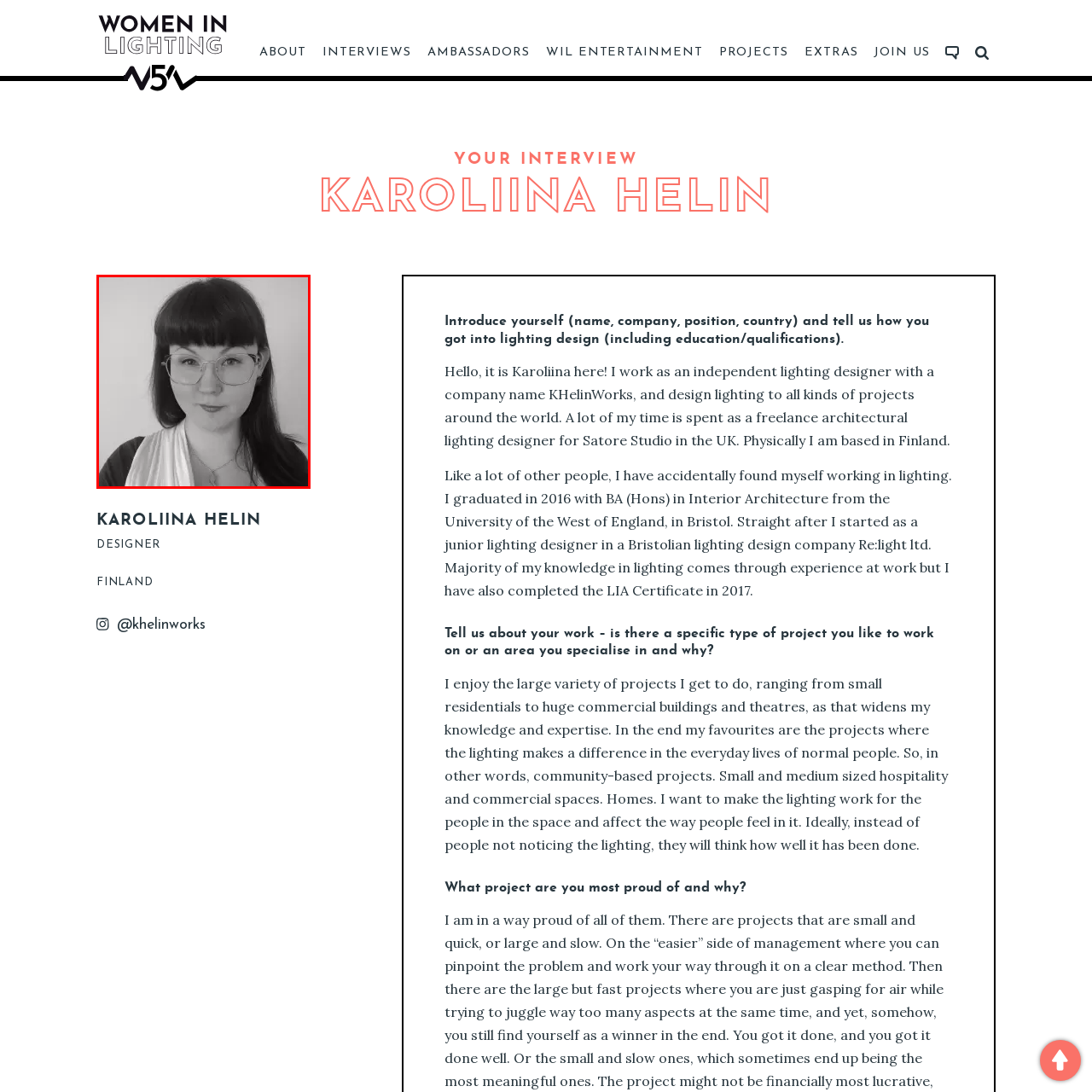Refer to the image marked by the red boundary and provide a single word or phrase in response to the question:
What is the shape of Karoliina's glasses?

Round